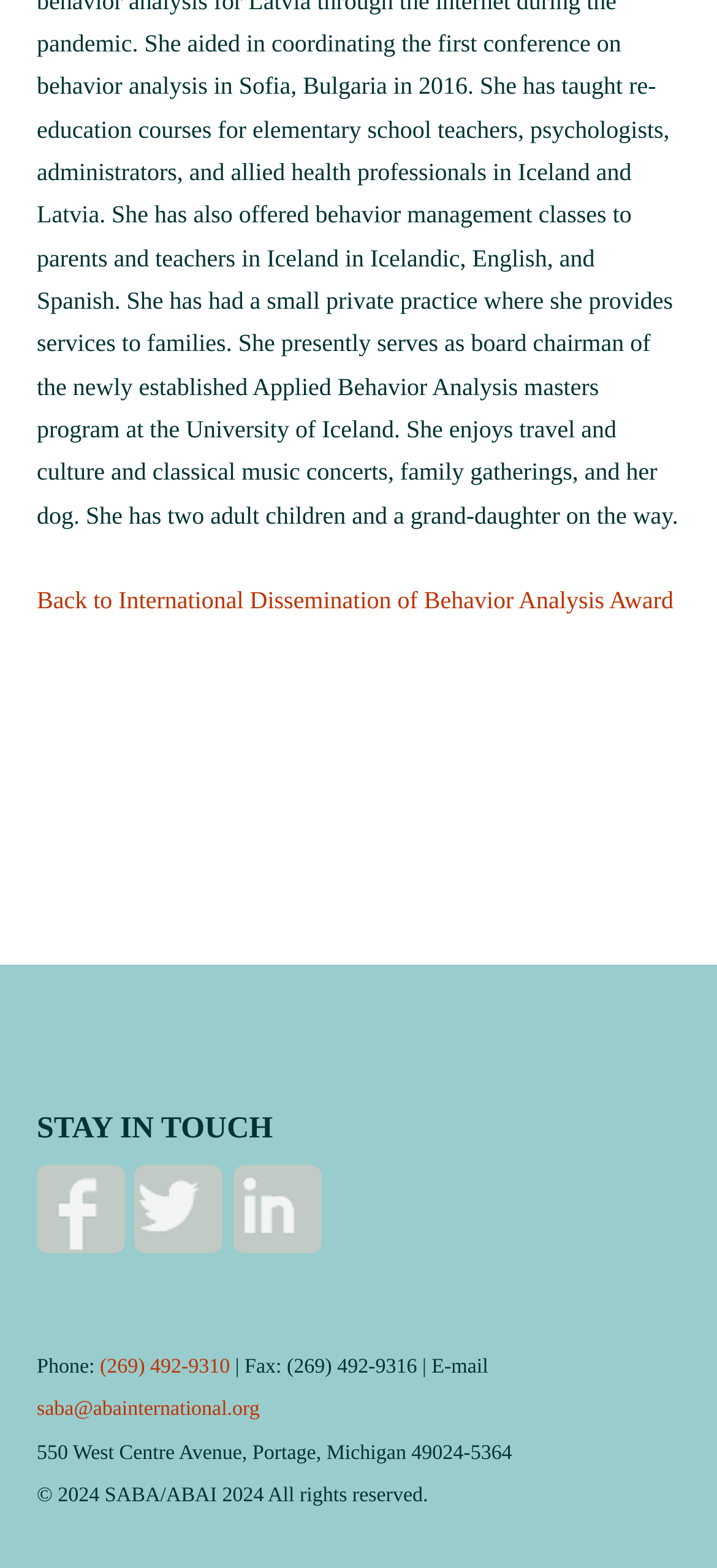Please determine the bounding box of the UI element that matches this description: (269) 492-9310. The coordinates should be given as (top-left x, top-left y, bottom-right x, bottom-right y), with all values between 0 and 1.

[0.139, 0.864, 0.321, 0.878]